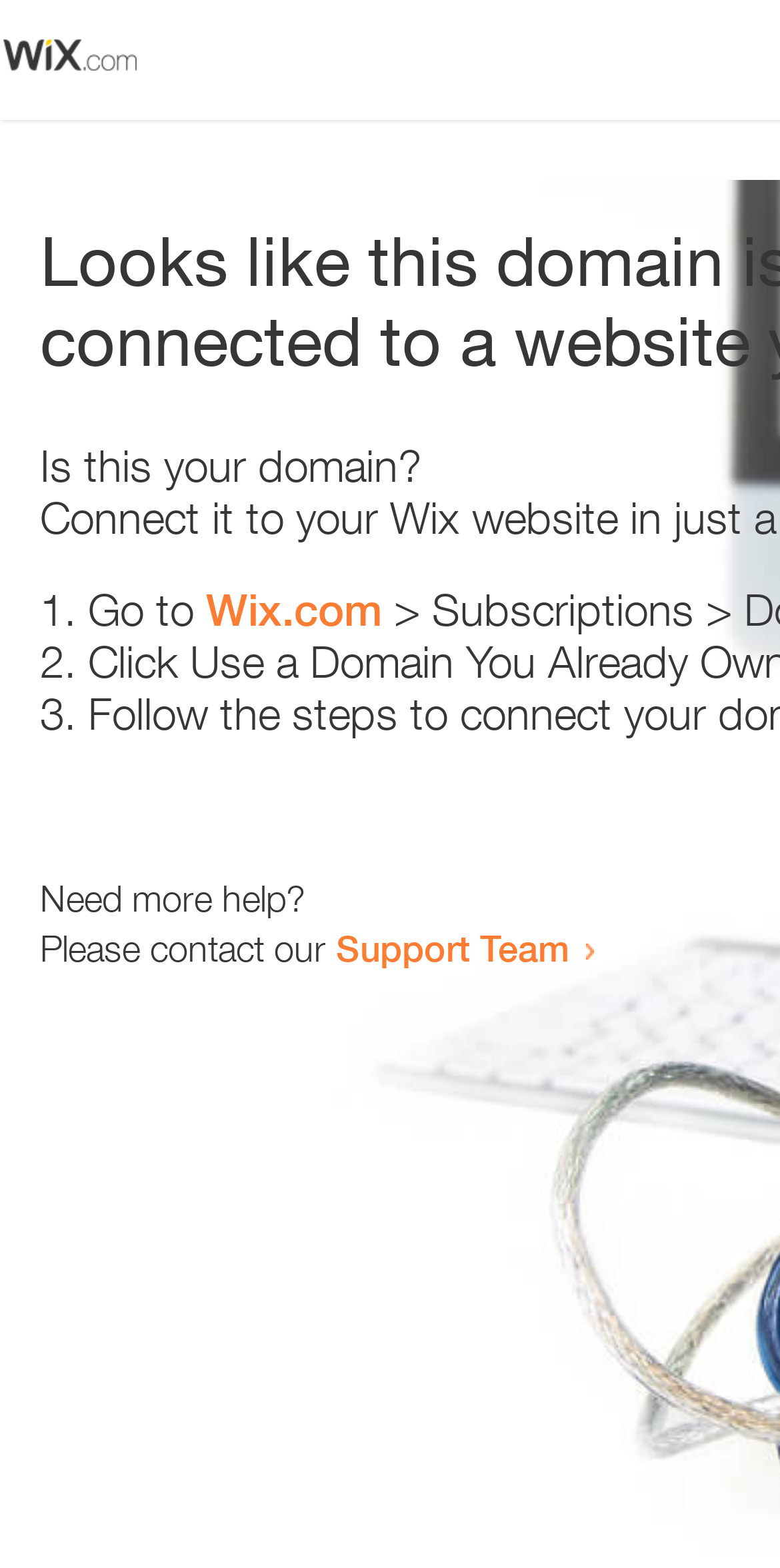Can you give a detailed response to the following question using the information from the image? What is the support team contact method?

The webpage contains a link 'Support Team' which suggests that the support team can be contacted by clicking on this link. This implies that the contact method is through a link.